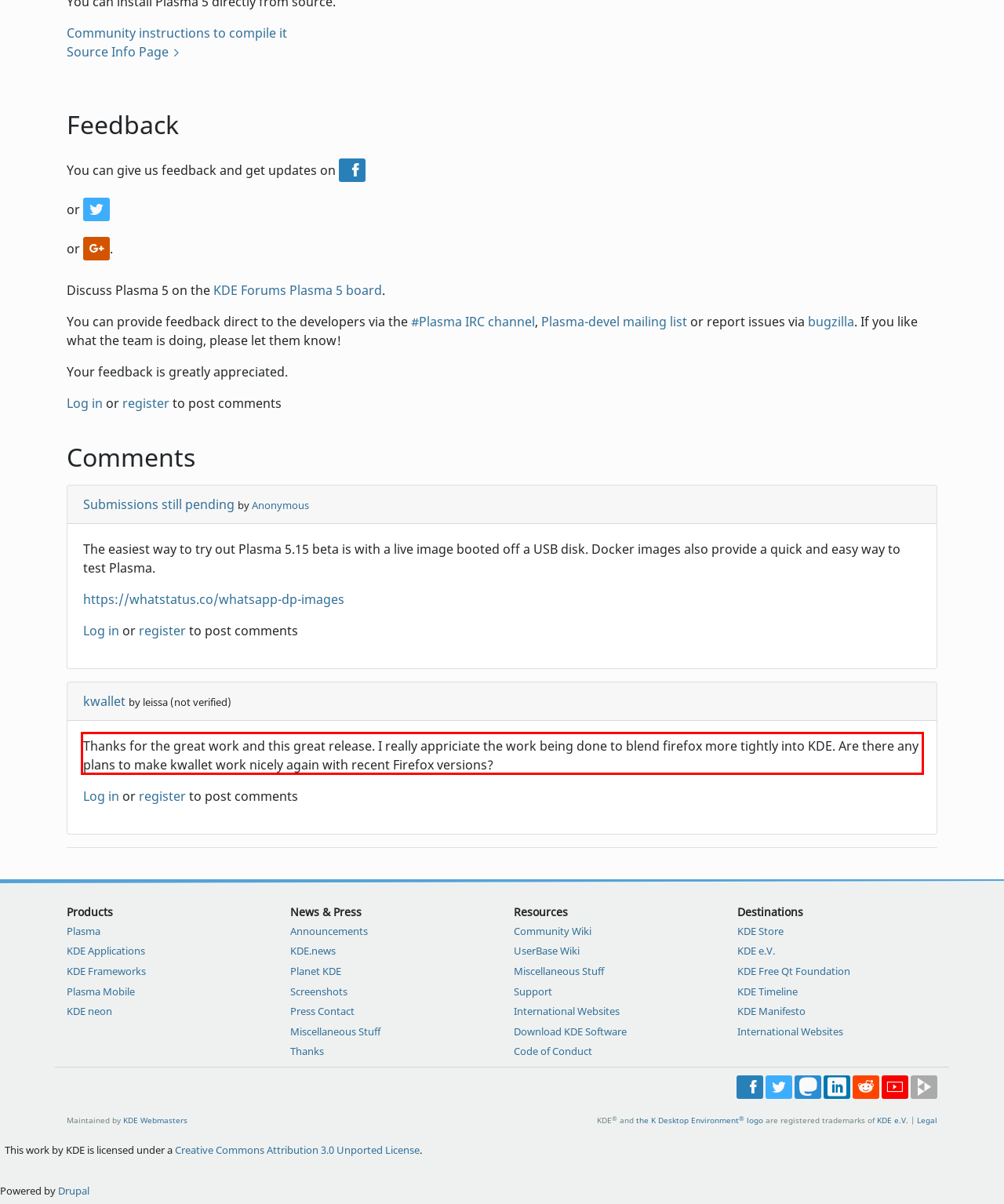Locate the red bounding box in the provided webpage screenshot and use OCR to determine the text content inside it.

Thanks for the great work and this great release. I really appriciate the work being done to blend firefox more tightly into KDE. Are there any plans to make kwallet work nicely again with recent Firefox versions?